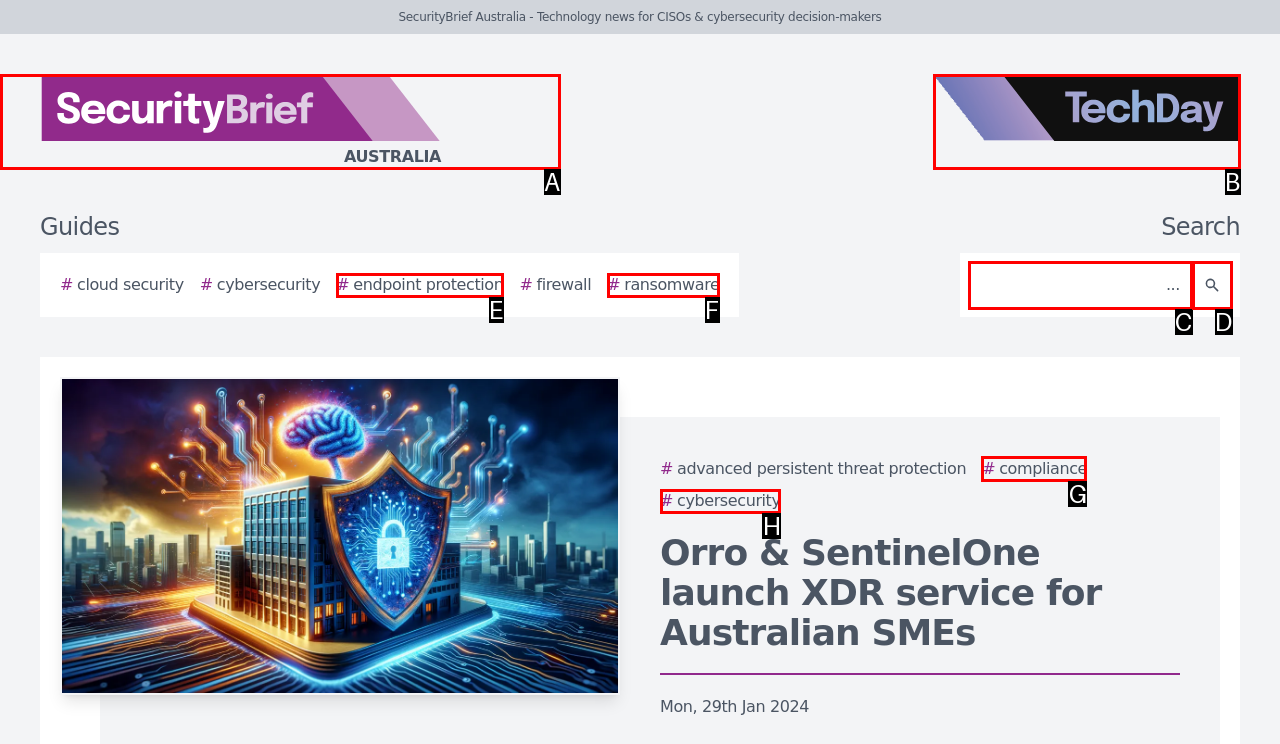Please indicate which option's letter corresponds to the task: Click the compliance link by examining the highlighted elements in the screenshot.

G